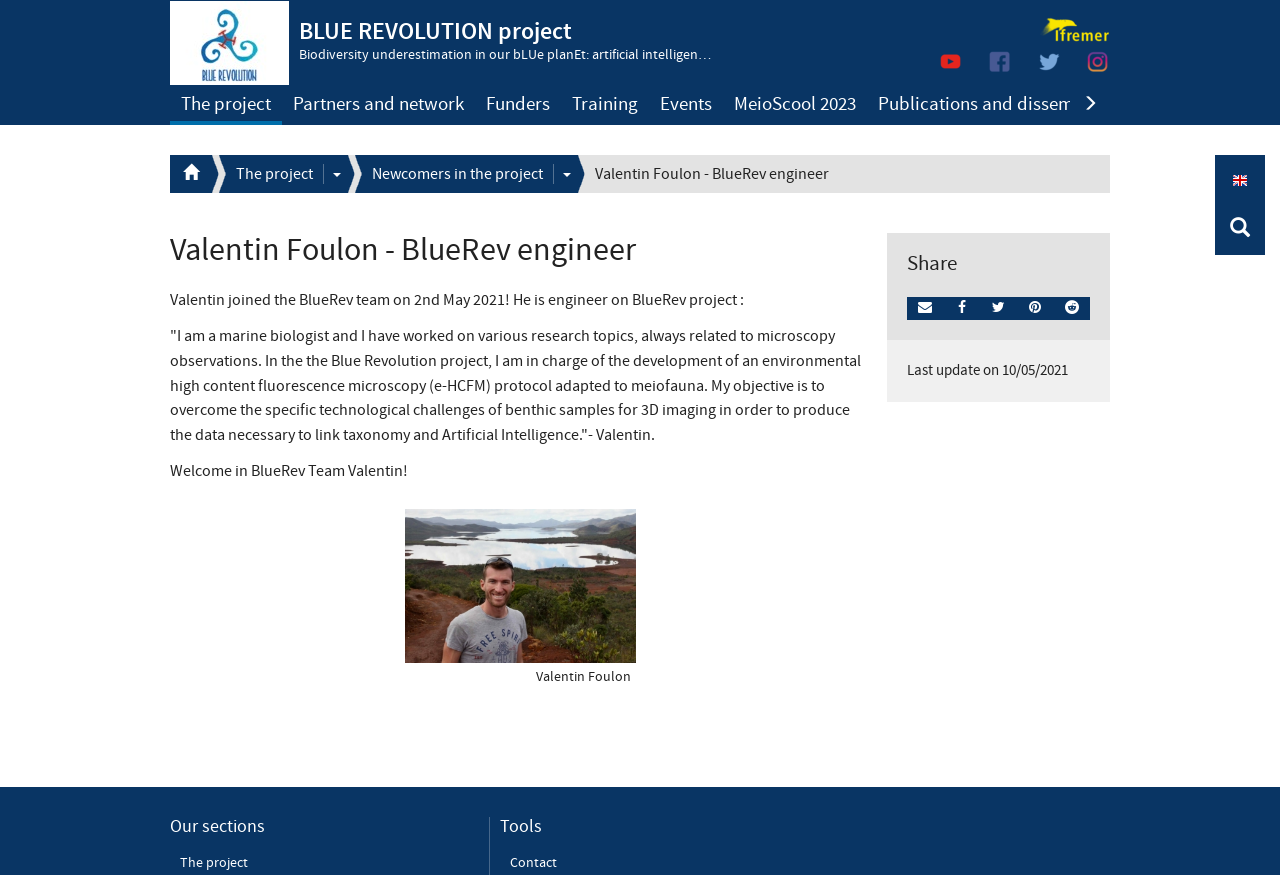Please indicate the bounding box coordinates for the clickable area to complete the following task: "Click on the 'HOME' link". The coordinates should be specified as four float numbers between 0 and 1, i.e., [left, top, right, bottom].

None